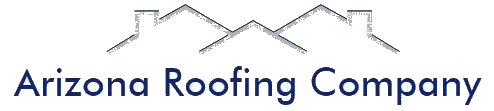What is the font style of the company name?
Answer the question with a detailed and thorough explanation.

The caption states that the company name is presented in a bold, modern font, indicating that the font style is a combination of bold and modern characteristics.